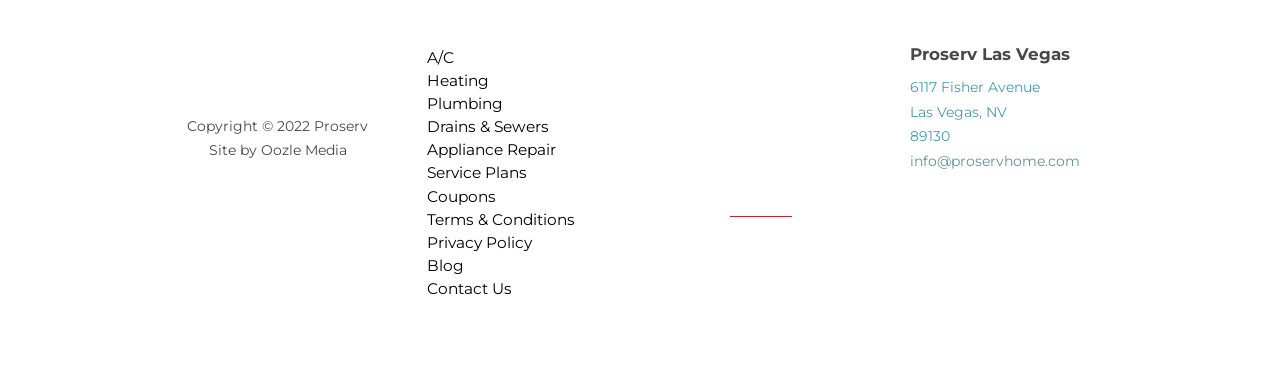Please analyze the image and give a detailed answer to the question:
What is the address of Proserv?

The address can be found in the static text element '6117 Fisher Avenue' which is located below the company name, with a bounding box coordinate of [0.711, 0.212, 0.812, 0.26].